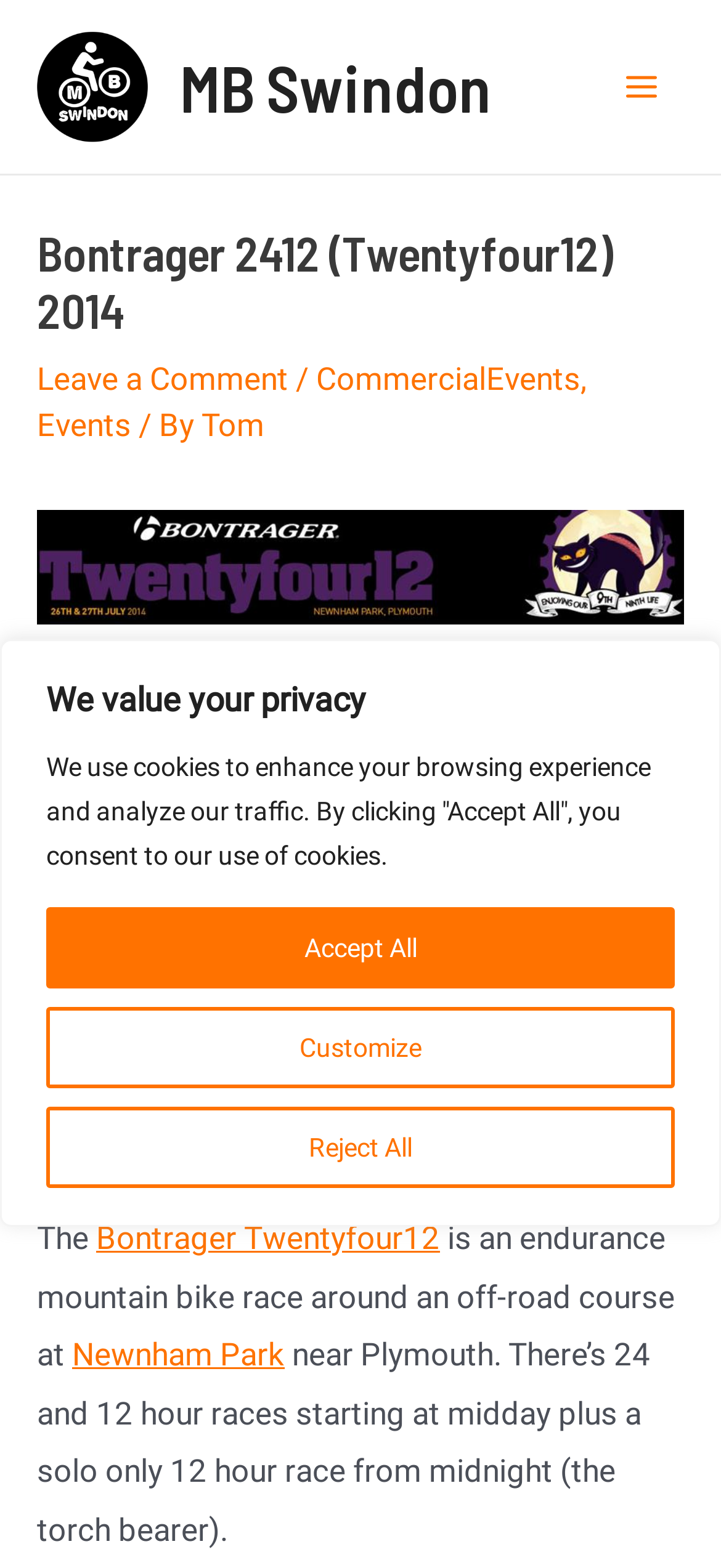Given the description of the UI element: "alt="Twentyfour12 2014 logo"", predict the bounding box coordinates in the form of [left, top, right, bottom], with each value being a float between 0 and 1.

[0.051, 0.325, 0.949, 0.428]